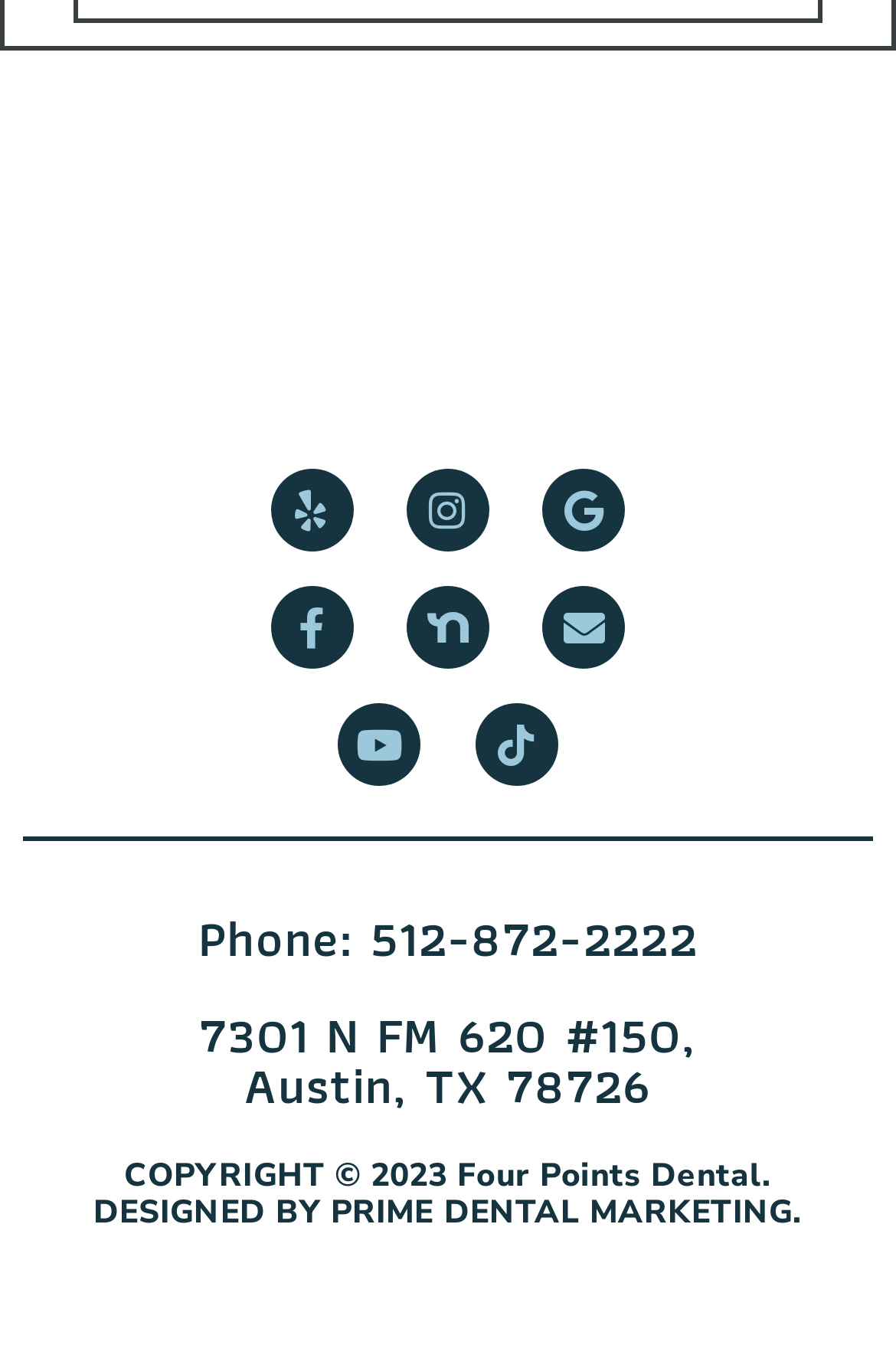Find the bounding box coordinates of the clickable area that will achieve the following instruction: "Call the office".

[0.221, 0.663, 0.779, 0.723]